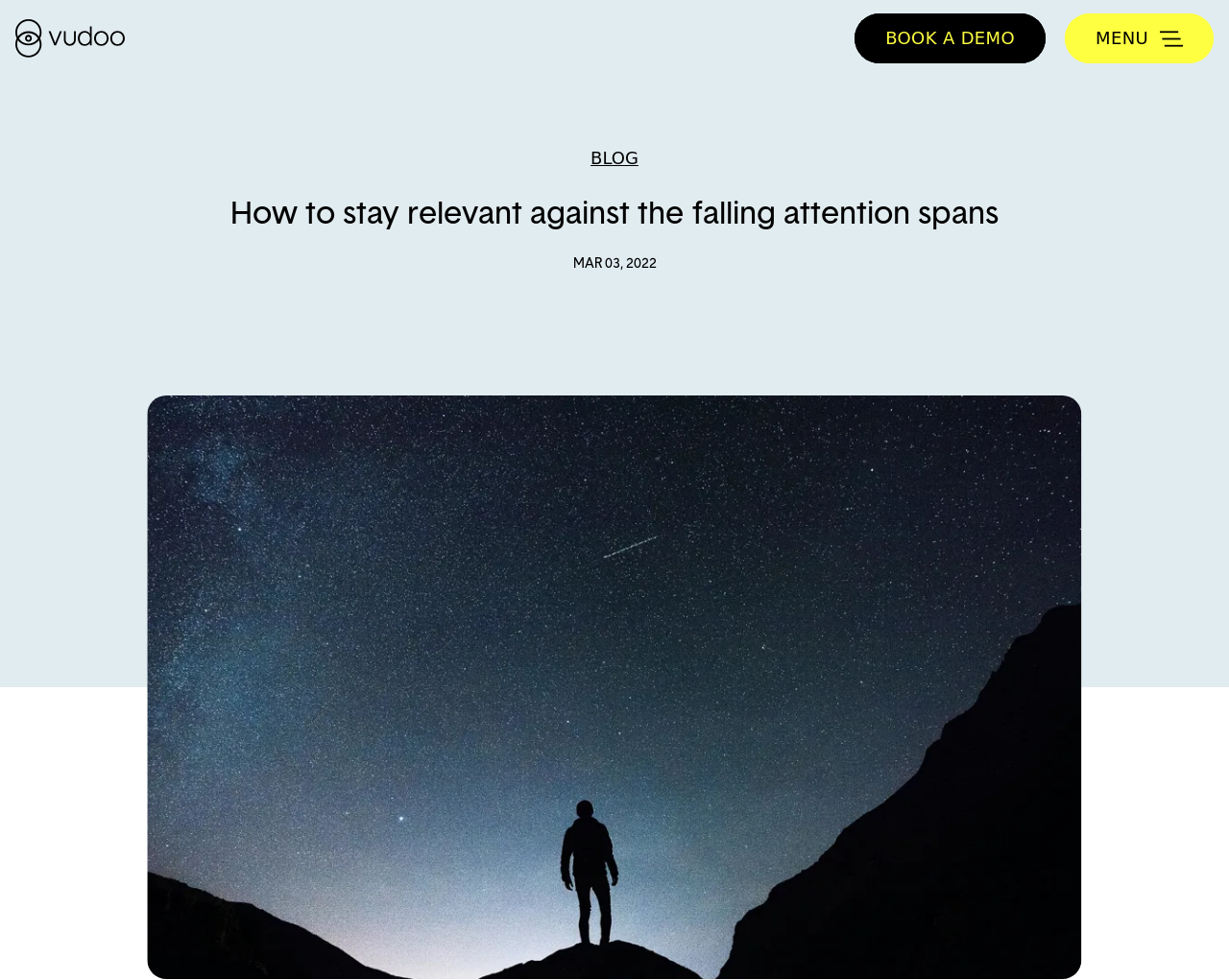Create an in-depth description of the webpage, covering main sections.

The webpage appears to be a marketing or sales-focused page, with a prominent call-to-action (CTA) to "BOOK A DEMO" located near the top right corner of the page. Above the CTA, there is a navigation toggle button with the label "Toggle navigation" and a "MENU" text next to it.

Below the navigation section, there is a heading that reads "How to stay relevant against the falling attention spans", which suggests that the page is discussing strategies for capturing audience attention. The heading is followed by a date "MAR 03, 2022", which may indicate when the content was published or updated.

On the left side of the page, there is a large image that takes up most of the vertical space, stretching from the top to the bottom of the page. The image is likely a visual representation of the topic being discussed.

There is also a link to a "BLOG" section located near the top center of the page, which may provide additional resources or articles related to the topic.

A popup dialog box, labeled "Popup CTA", is displayed on the page, although its exact content is not specified. It is positioned near the center of the page, taking up about a third of the vertical space.

Overall, the page appears to be designed to grab the user's attention and encourage them to take action, with a clear CTA and prominent visuals.